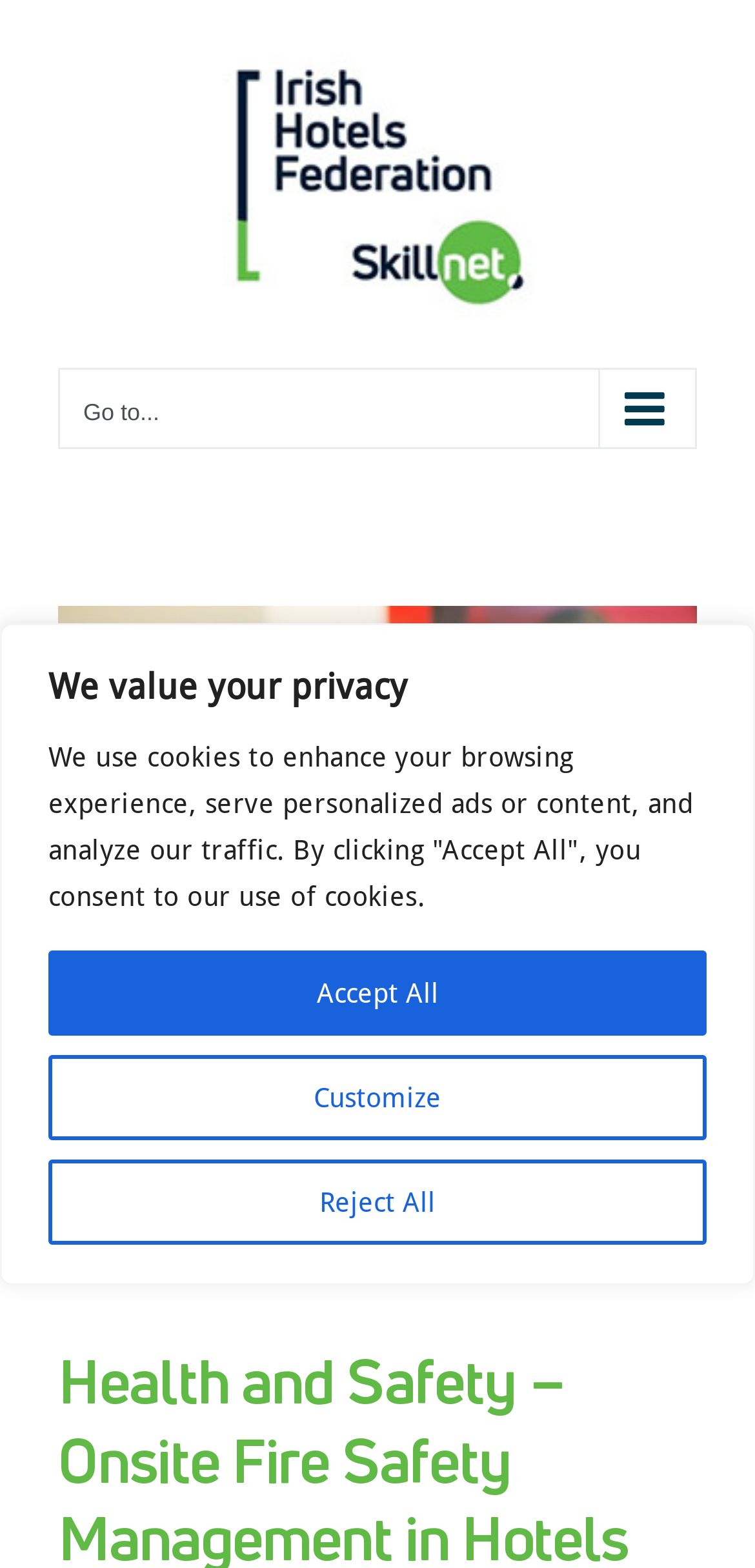Look at the image and answer the question in detail:
What is the logo of IHF Skillnet?

The logo of IHF Skillnet can be found at the top left corner of the webpage, which is an image with a description 'IHF Skillnet Logo'.